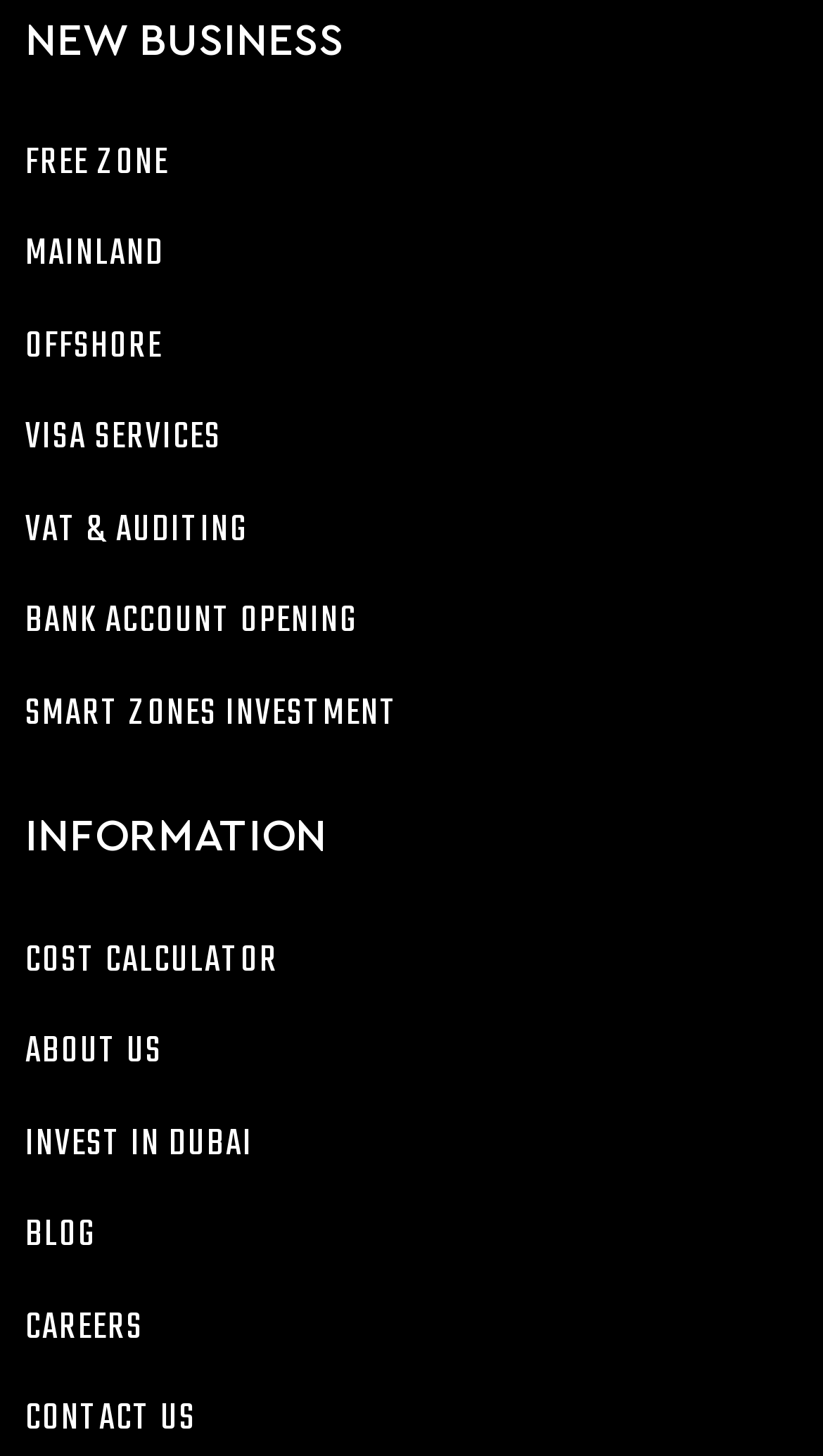Identify the bounding box coordinates of the clickable region necessary to fulfill the following instruction: "Read about INVEST IN DUBAI". The bounding box coordinates should be four float numbers between 0 and 1, i.e., [left, top, right, bottom].

[0.031, 0.913, 0.308, 0.952]